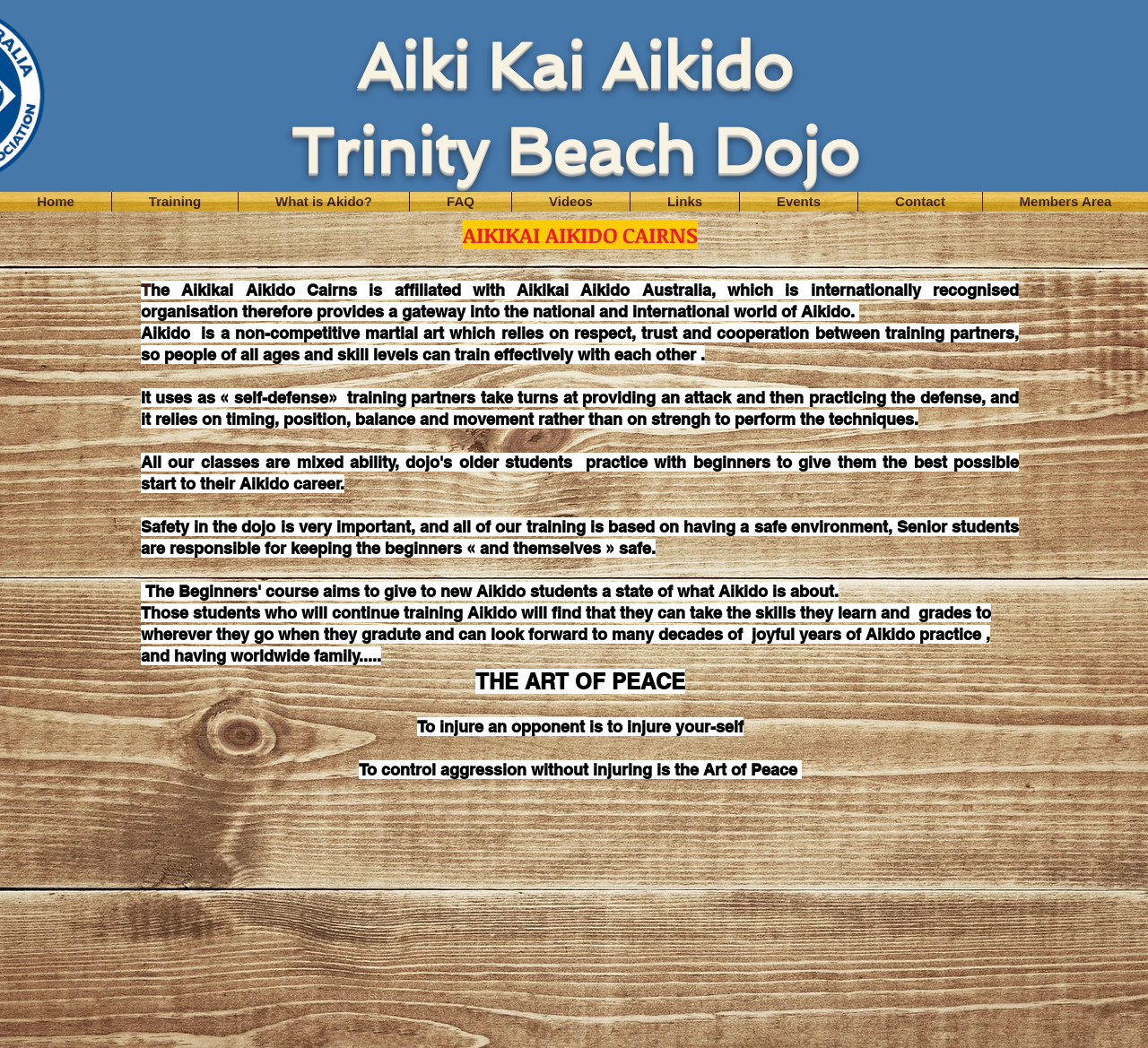Please provide a comprehensive response to the question based on the details in the image: What is the name of the martial art described on the webpage?

I found the answer by reading the various heading elements on the webpage, which consistently refer to the martial art being described as Aikido.